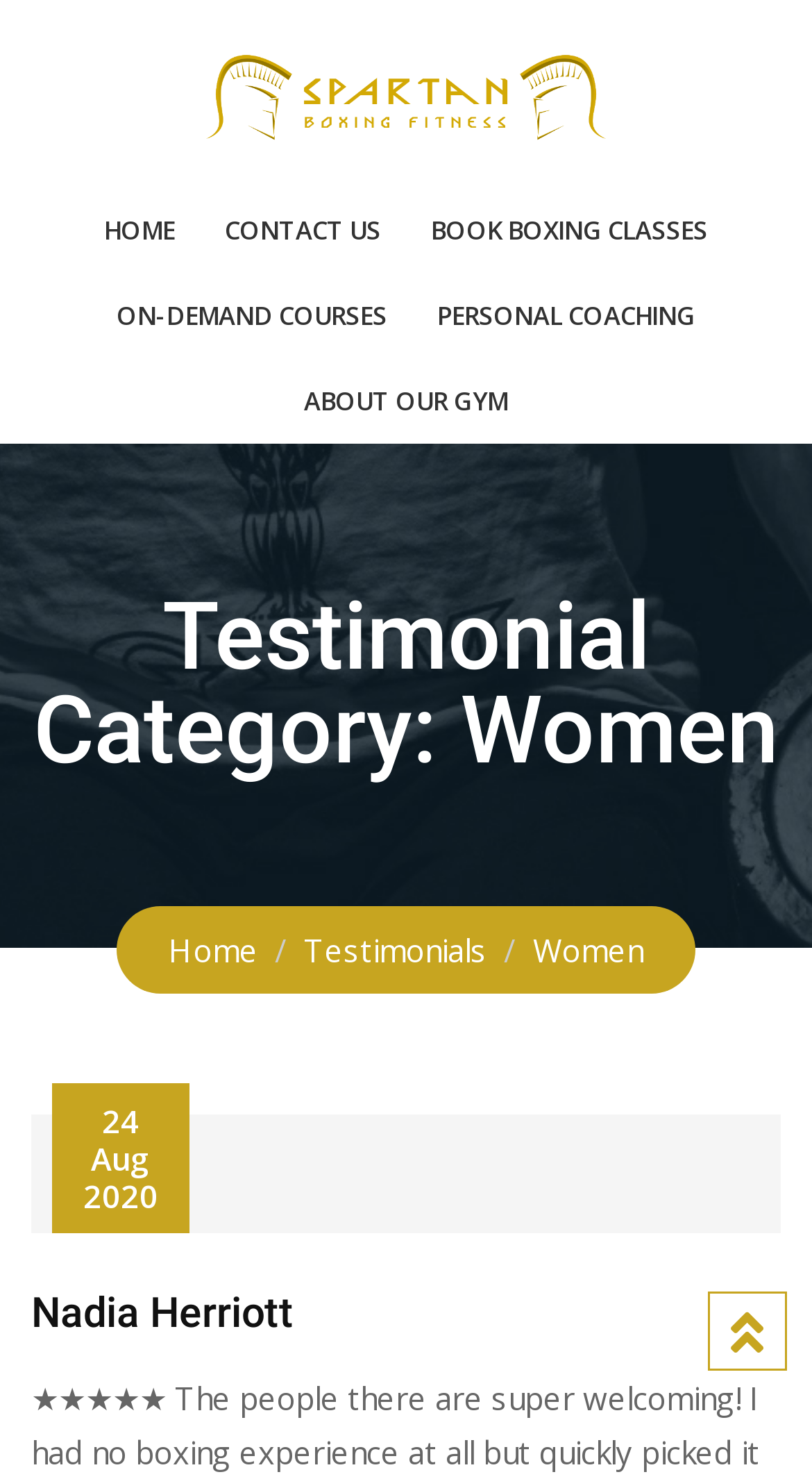Determine the bounding box coordinates of the region to click in order to accomplish the following instruction: "contact us". Provide the coordinates as four float numbers between 0 and 1, specifically [left, top, right, bottom].

[0.251, 0.127, 0.495, 0.185]